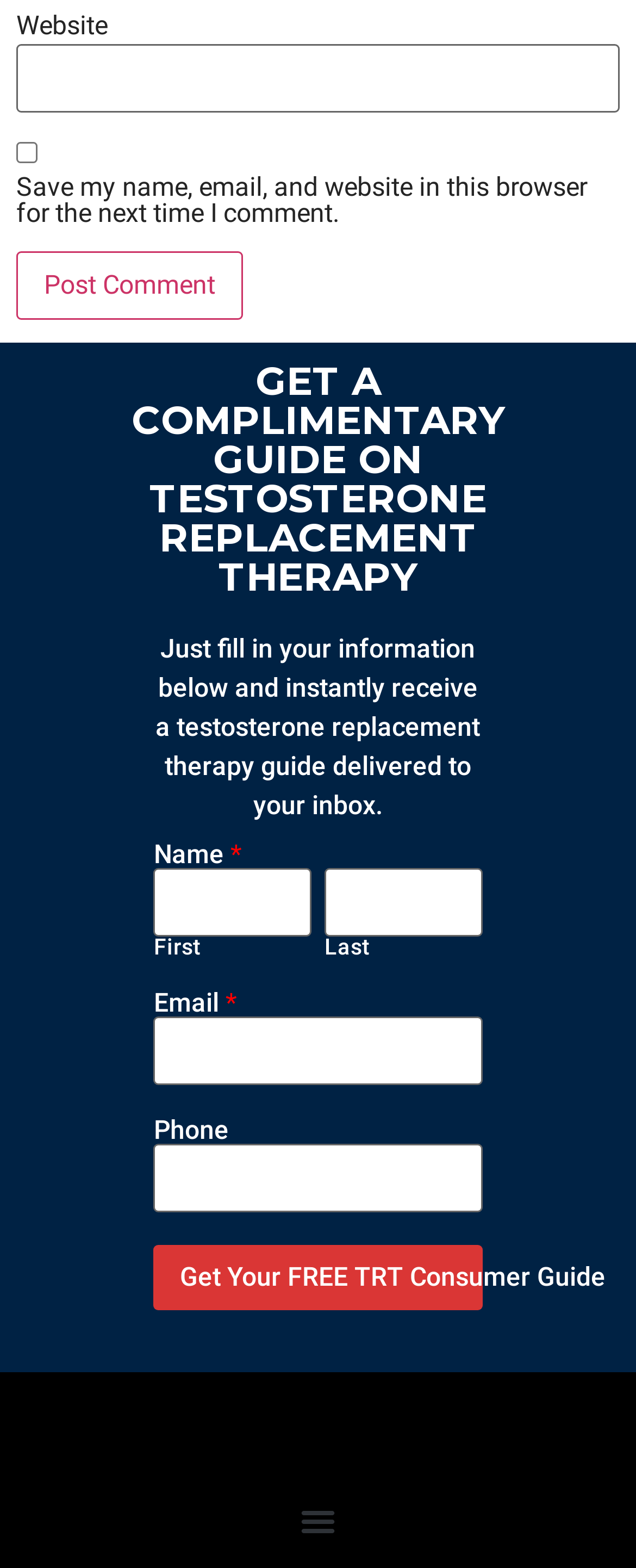Provide the bounding box coordinates of the section that needs to be clicked to accomplish the following instruction: "Post a comment."

[0.026, 0.16, 0.382, 0.204]